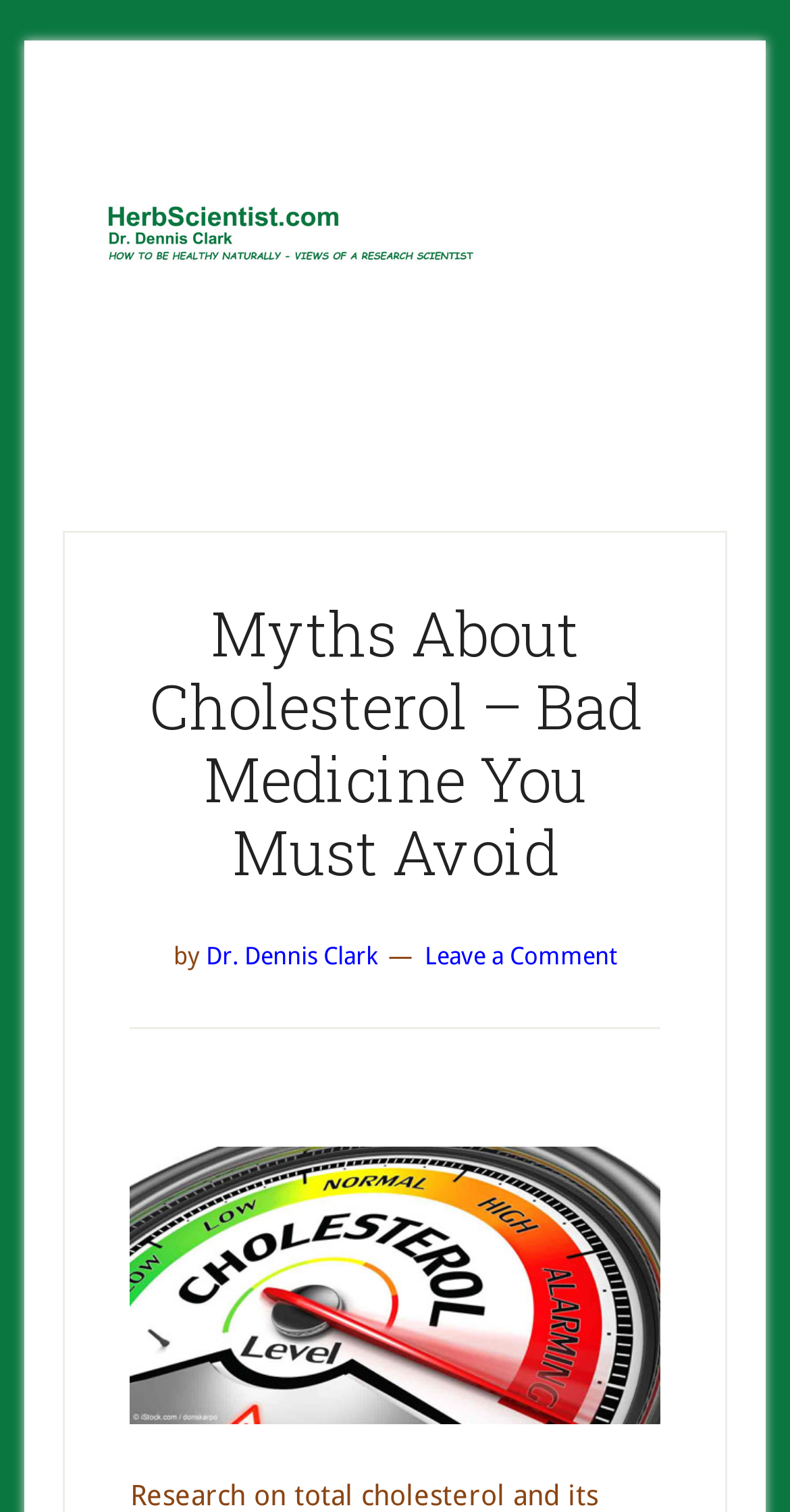Please respond in a single word or phrase: 
How many links are in the navigation section?

1